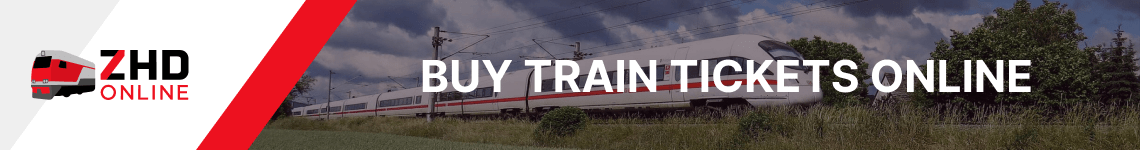Describe all the important aspects and features visible in the image.

The image showcases a vibrant banner for "ZHD Online," prominently advertising the option to purchase train tickets online. The design features a striking color contrast with a bold red accent, set against a background of a sleek, modern train traveling through a lush green landscape under a dynamic sky. The text "BUY TRAIN TICKETS ONLINE" is presented in large, impactful typography, ensuring clarity and attention. This visual promotes the convenience and accessibility of train travel, encouraging users to explore their ticket purchasing options through the ZHD platform.